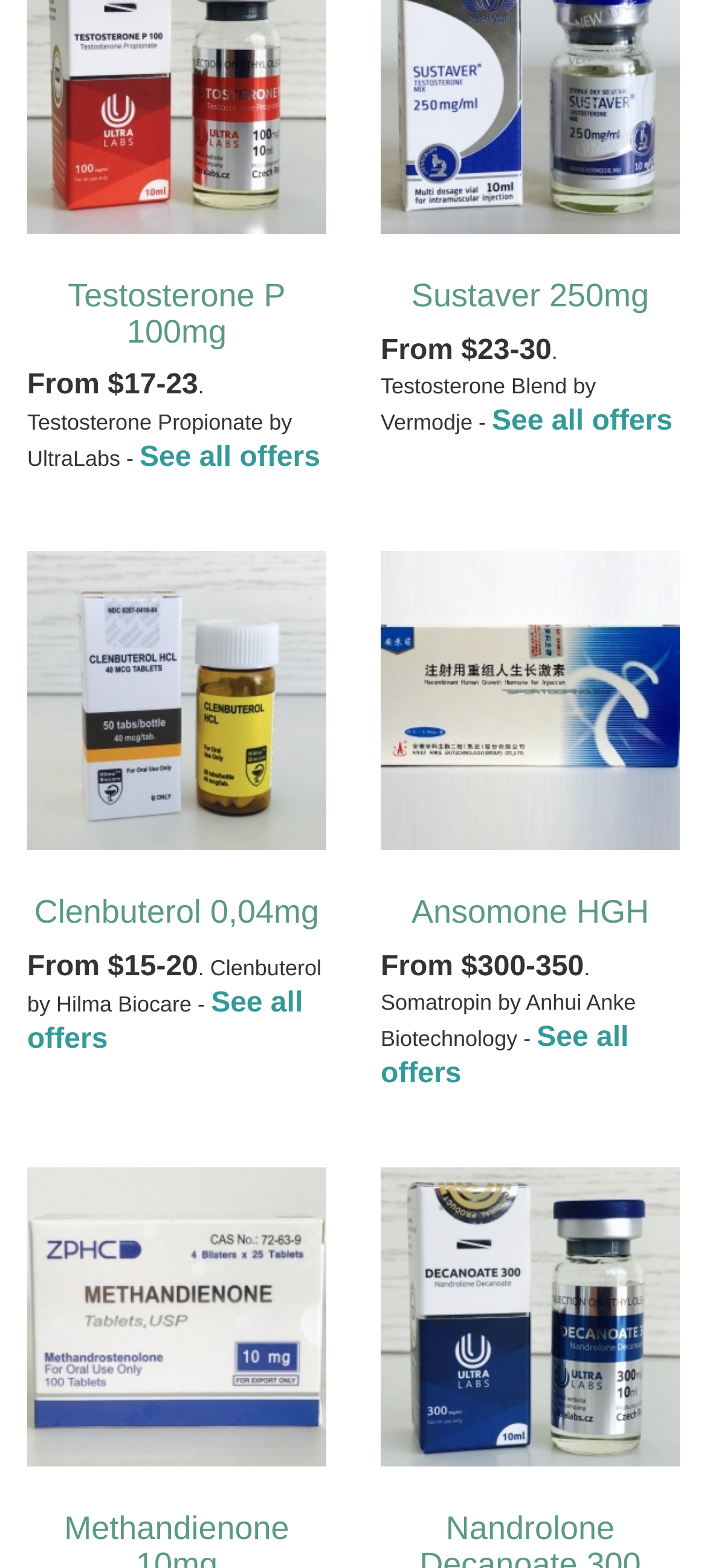Answer the following inquiry with a single word or phrase:
What is the price range of Testosterone P 100mg?

$17-23